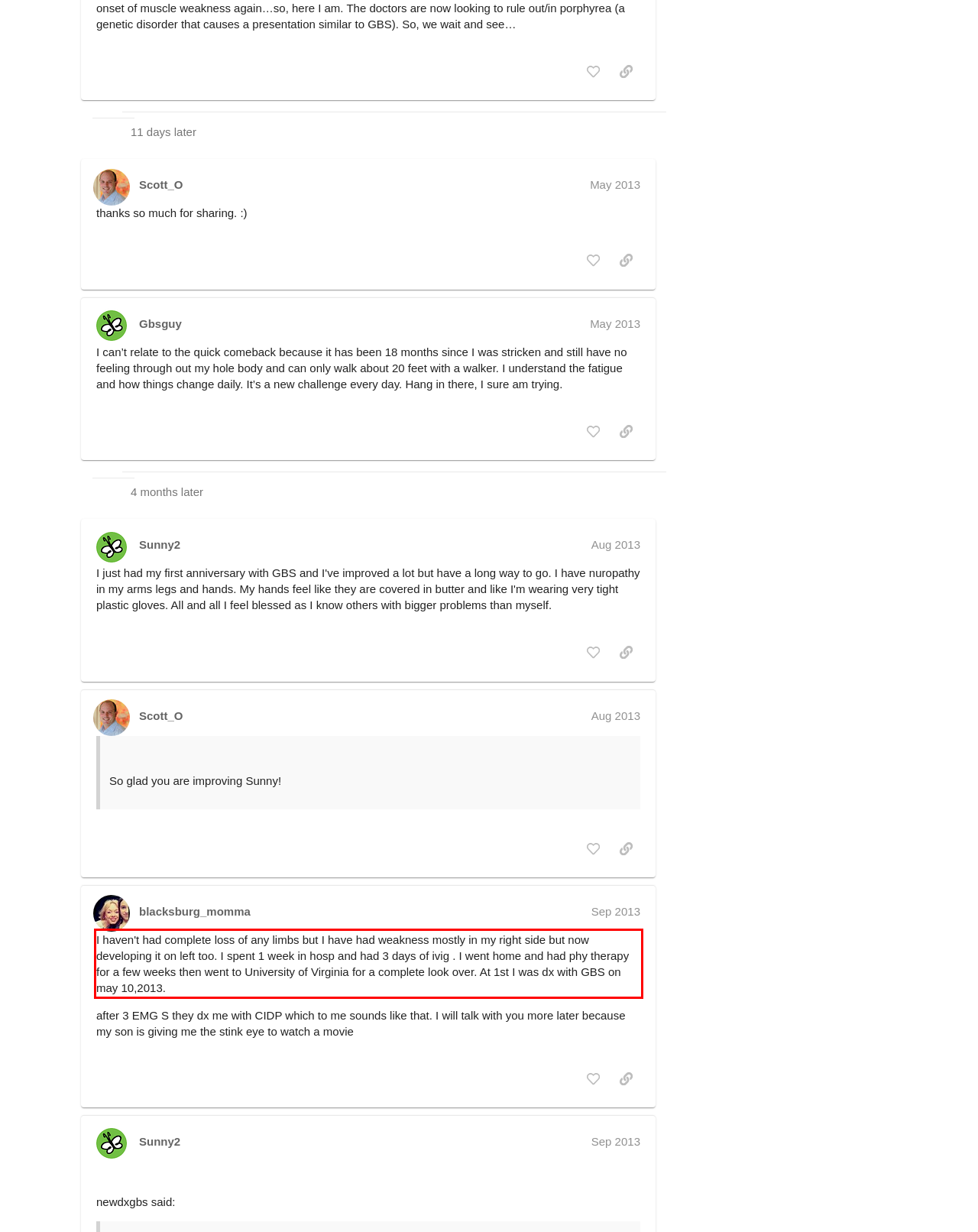From the given screenshot of a webpage, identify the red bounding box and extract the text content within it.

I haven't had complete loss of any limbs but I have had weakness mostly in my right side but now developing it on left too. I spent 1 week in hosp and had 3 days of ivig . I went home and had phy therapy for a few weeks then went to University of Virginia for a complete look over. At 1st I was dx with GBS on may 10,2013.